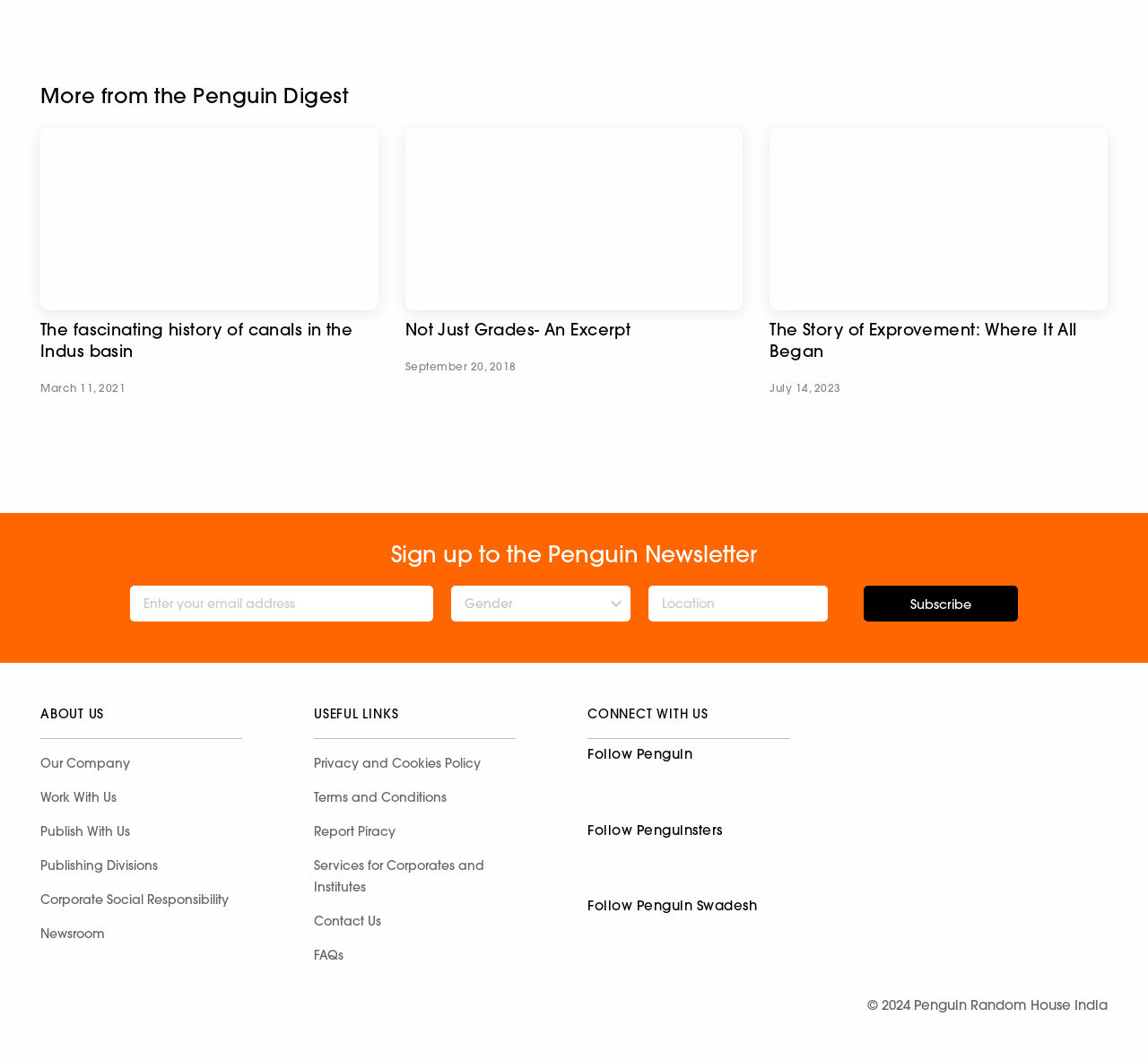What is the name of the company mentioned in the footer?
Give a one-word or short-phrase answer derived from the screenshot.

Penguin Random House India